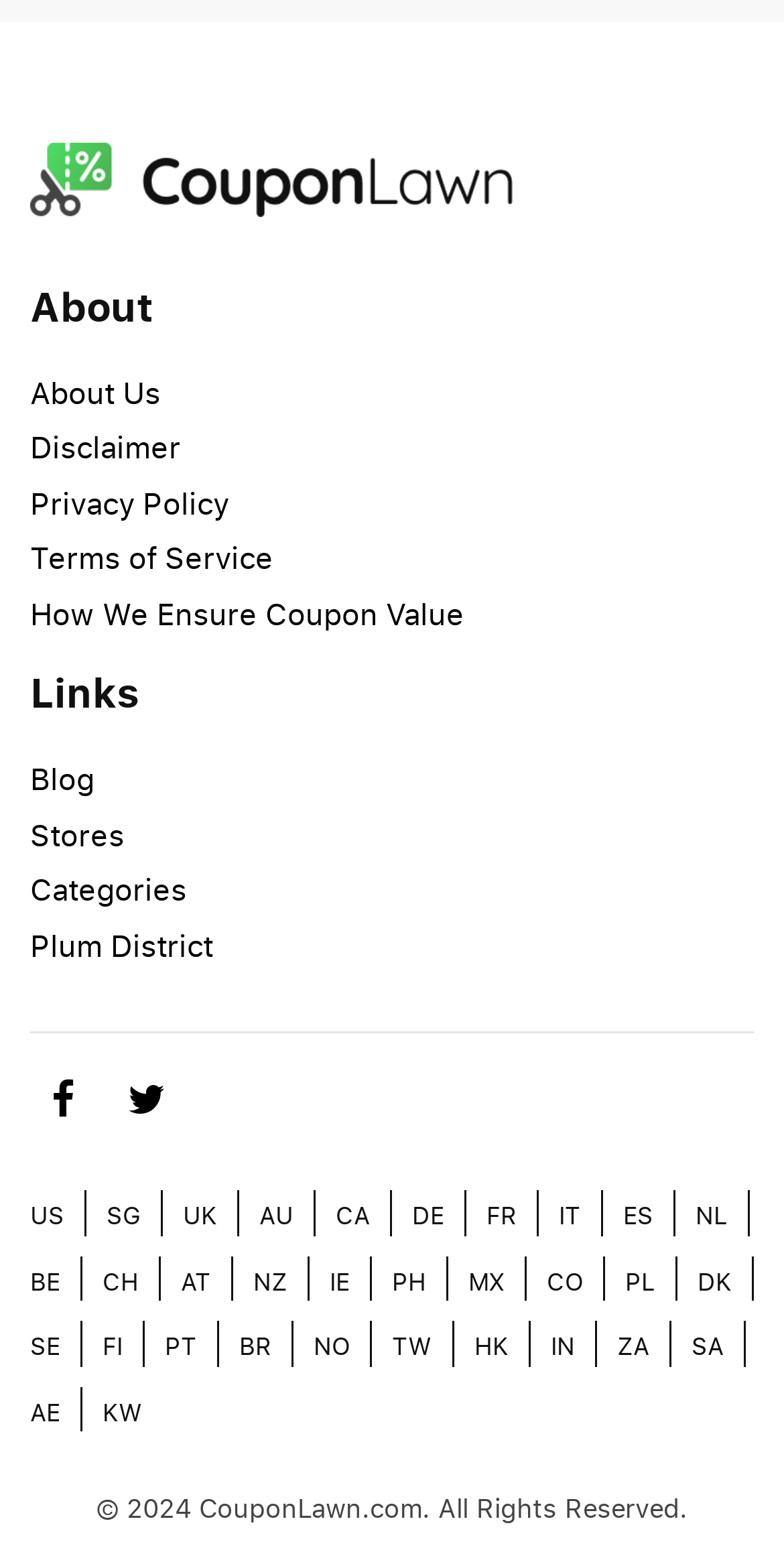Respond to the question with just a single word or phrase: 
What is the logo of the website?

logo